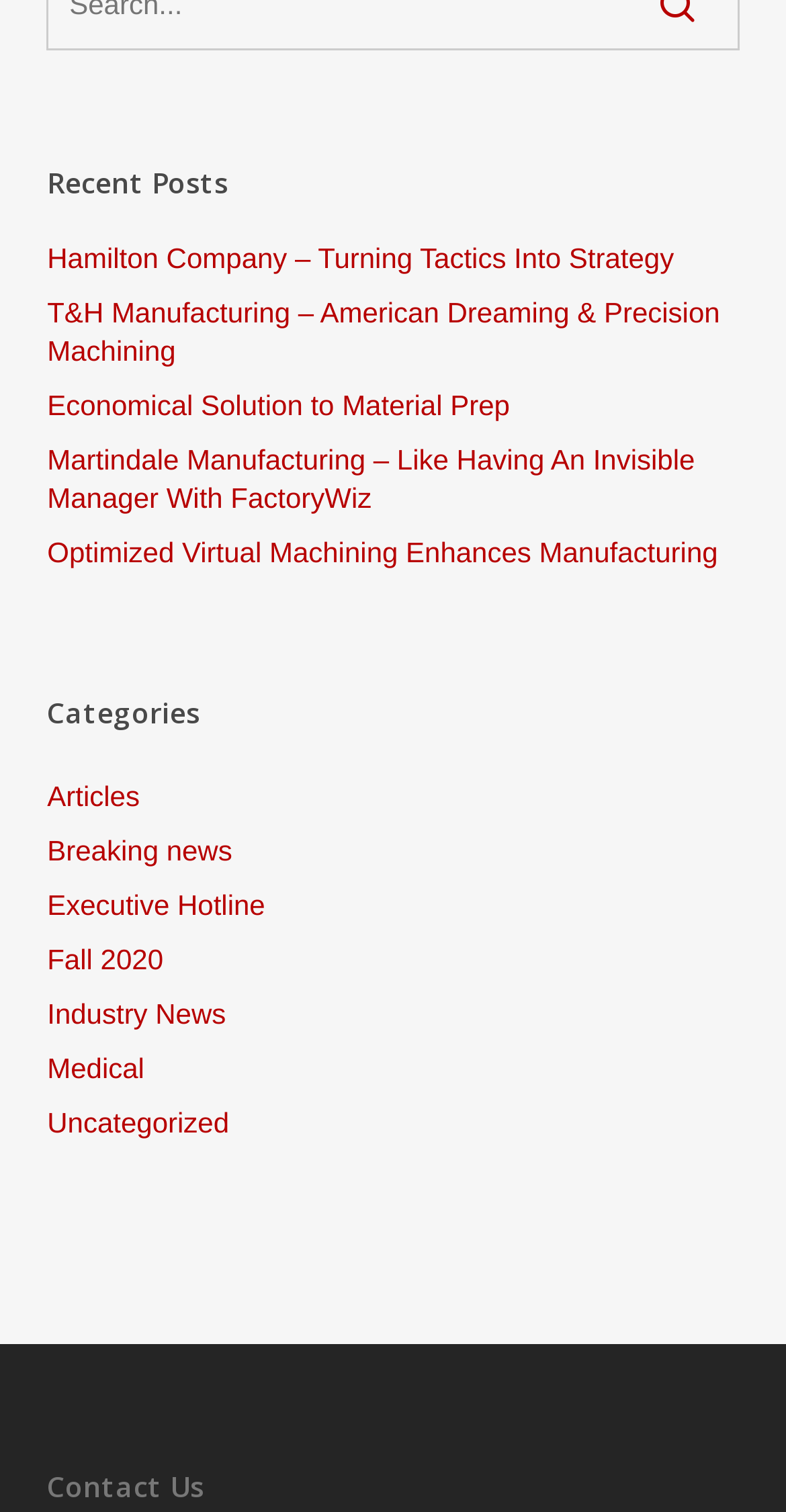Determine the bounding box coordinates (top-left x, top-left y, bottom-right x, bottom-right y) of the UI element described in the following text: Articles

[0.06, 0.514, 0.94, 0.539]